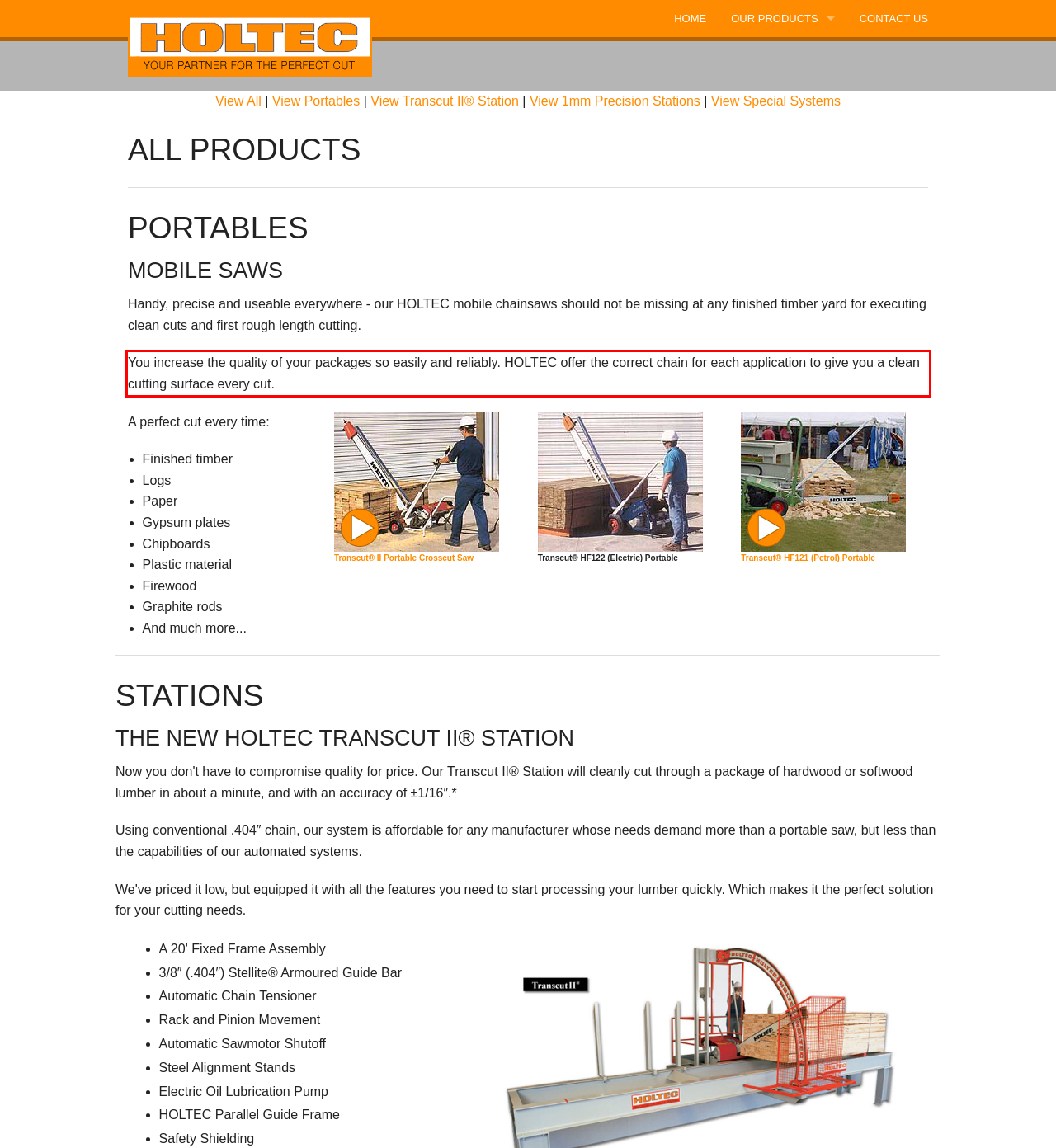You are given a webpage screenshot with a red bounding box around a UI element. Extract and generate the text inside this red bounding box.

You increase the quality of your packages so easily and reliably. HOLTEC offer the correct chain for each application to give you a clean cutting surface every cut.